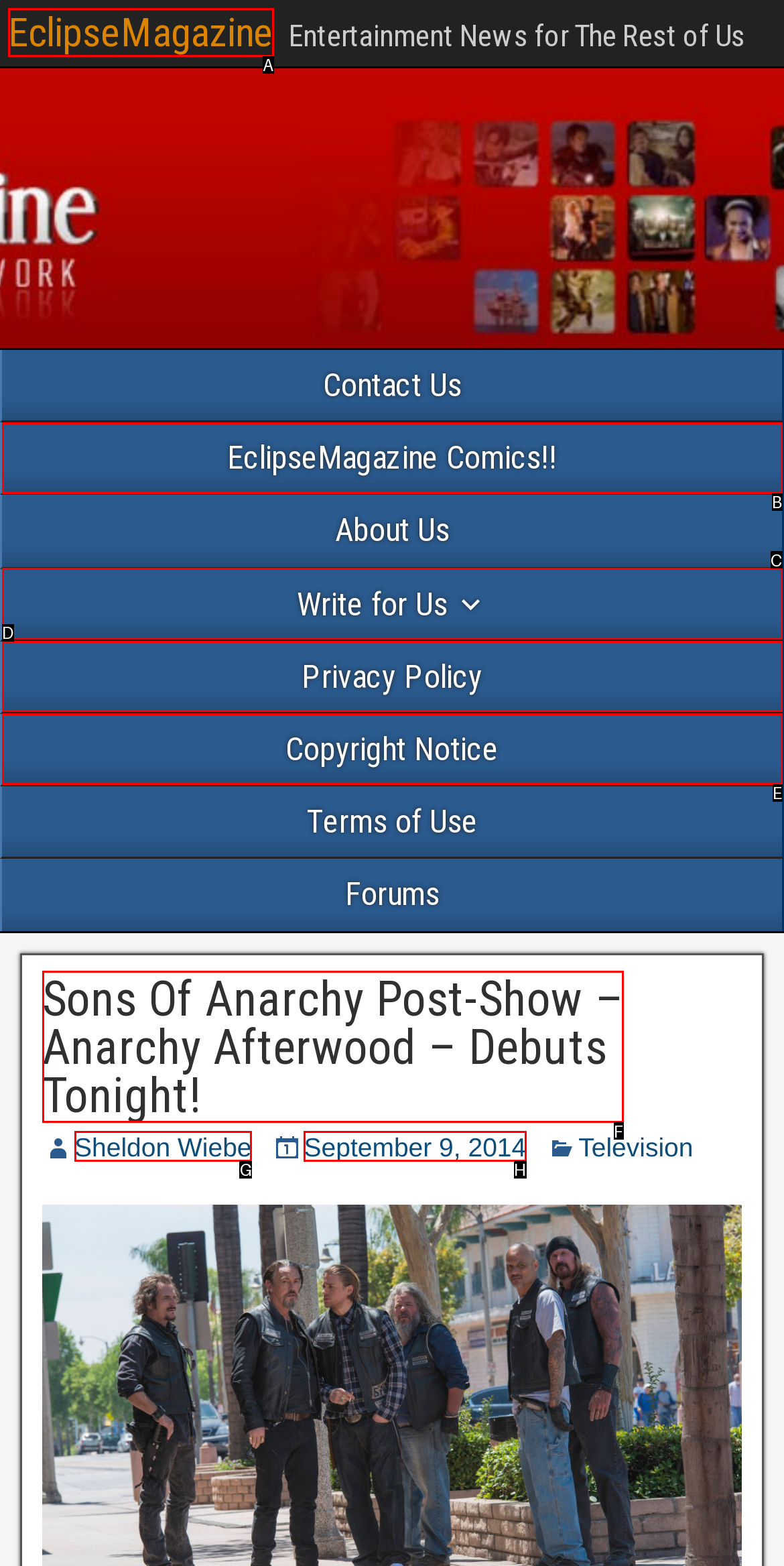Specify the letter of the UI element that should be clicked to achieve the following: read about sons of anarchy post-show
Provide the corresponding letter from the choices given.

F